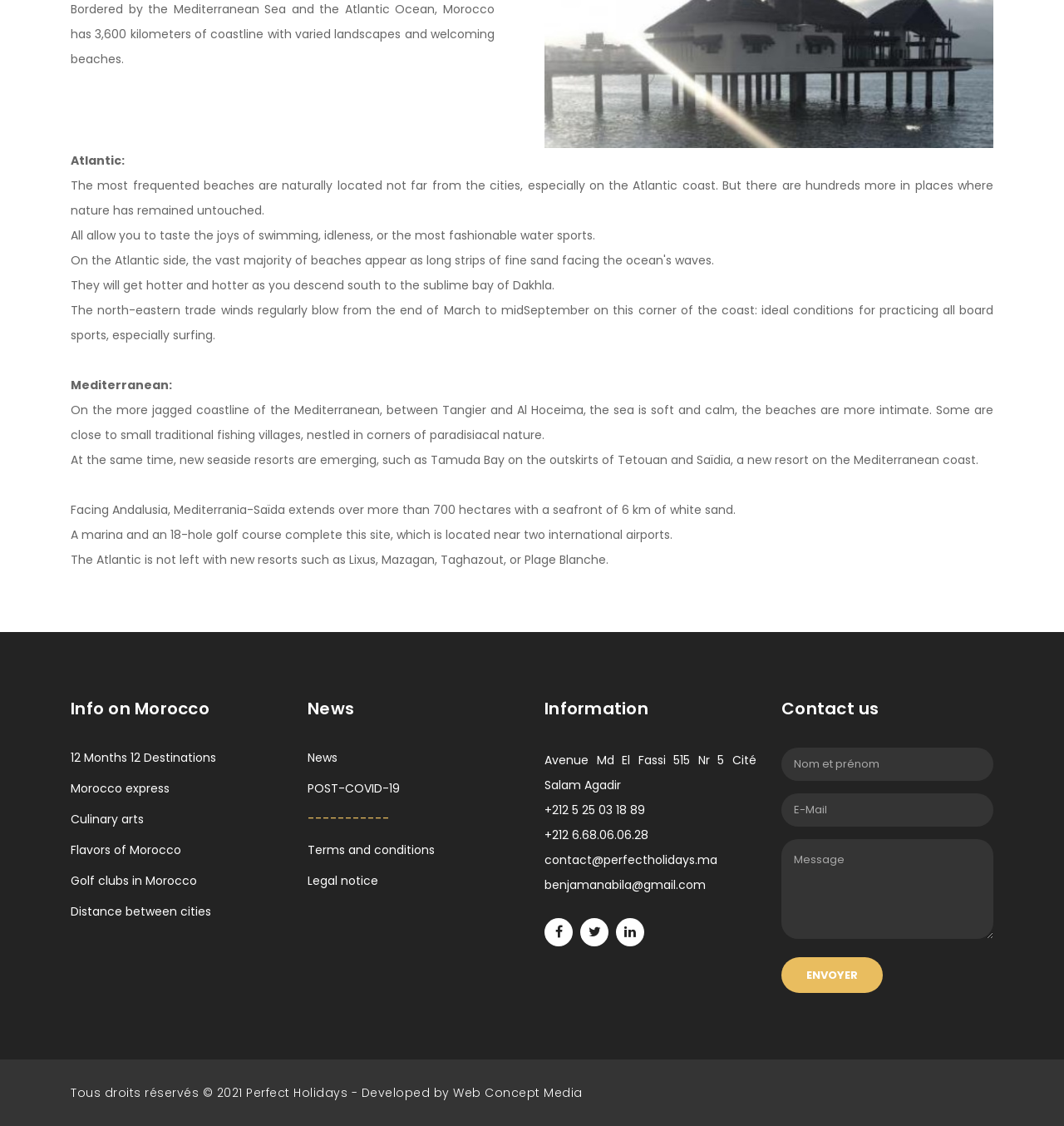Can you specify the bounding box coordinates of the area that needs to be clicked to fulfill the following instruction: "Visit 'Morocco express'"?

[0.066, 0.692, 0.159, 0.707]